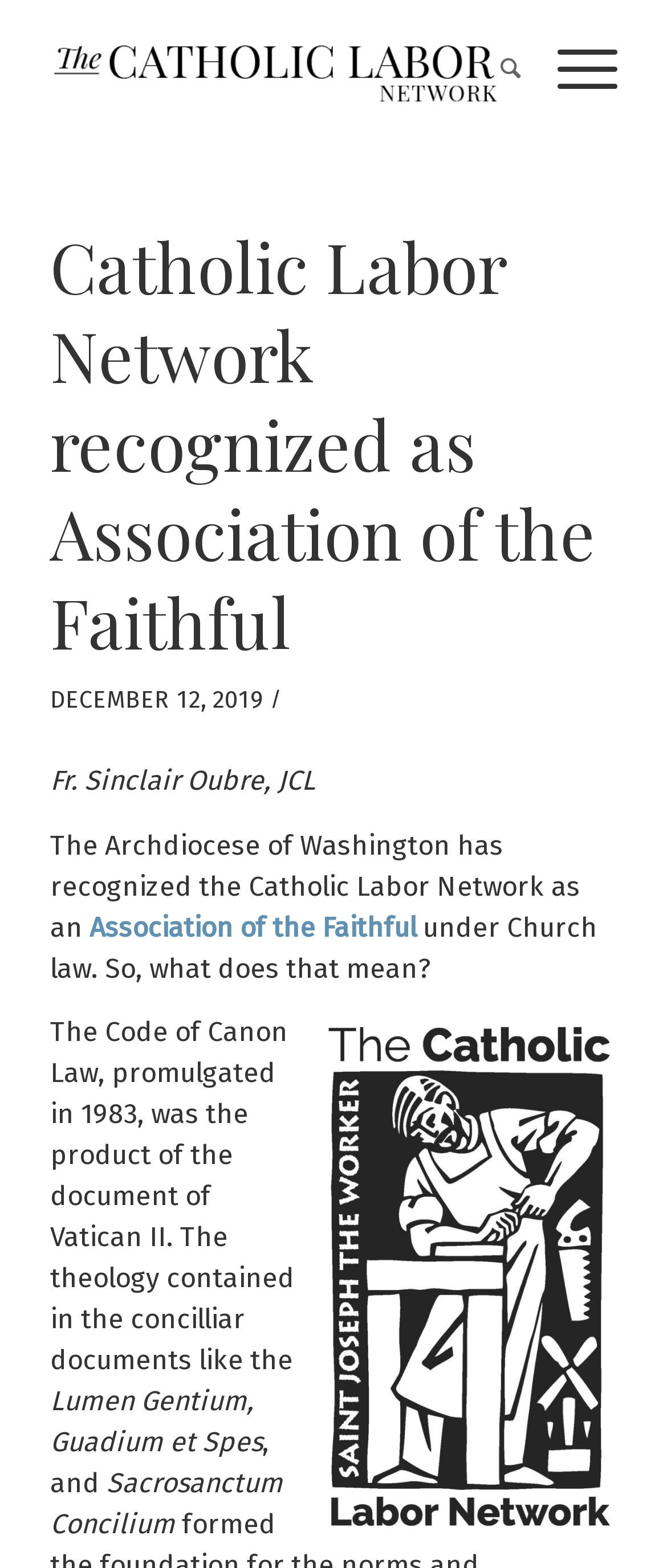What is the name of the document that contains the theology mentioned in the article?
Using the image as a reference, give a one-word or short phrase answer.

Lumen Gentium, Guadium et Spes, Sacrosanctum Concilium